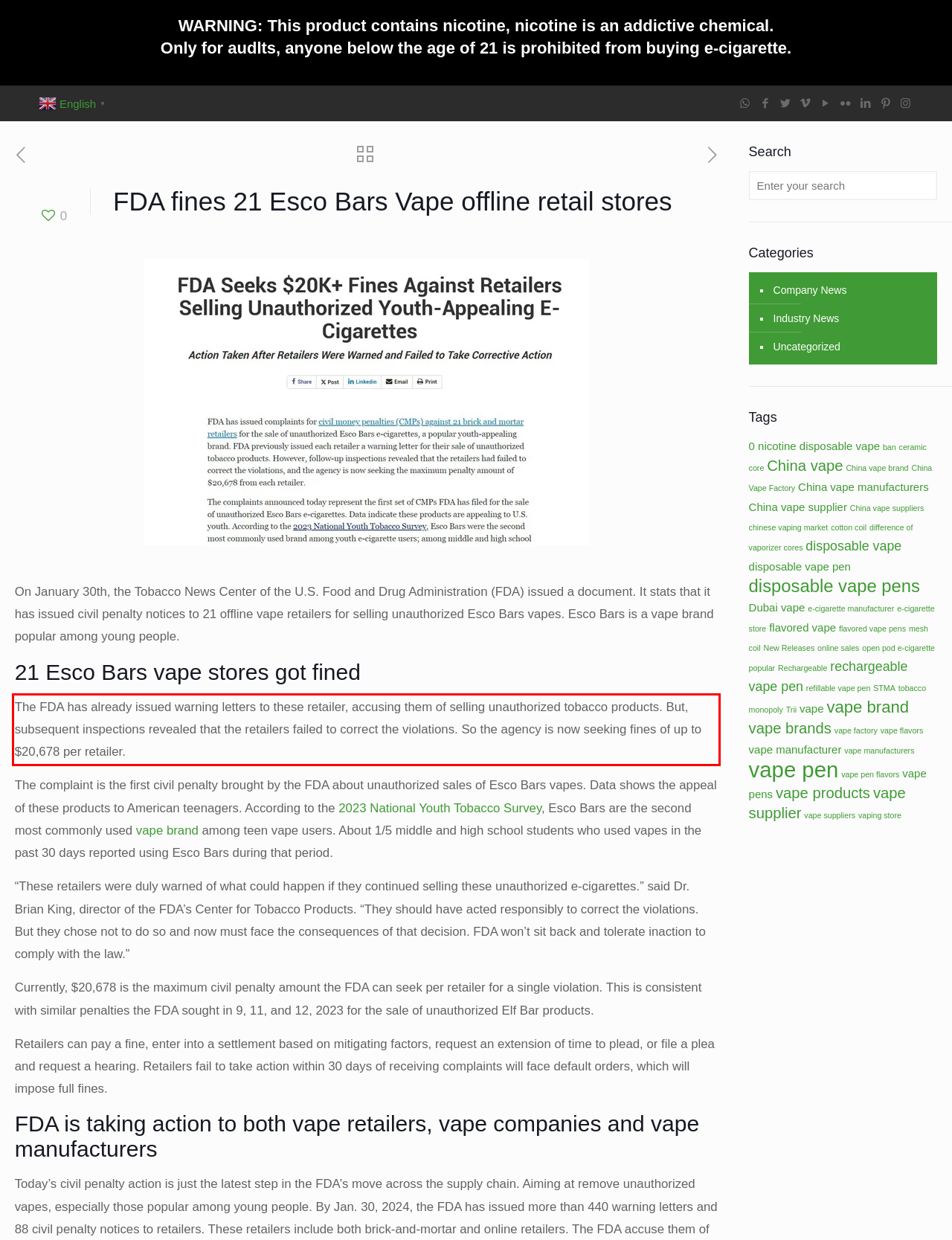You are given a screenshot with a red rectangle. Identify and extract the text within this red bounding box using OCR.

The FDA has already issued warning letters to these retailer, accusing them of selling unauthorized tobacco products. But, subsequent inspections revealed that the retailers failed to correct the violations. So the agency is now seeking fines of up to $20,678 per retailer.